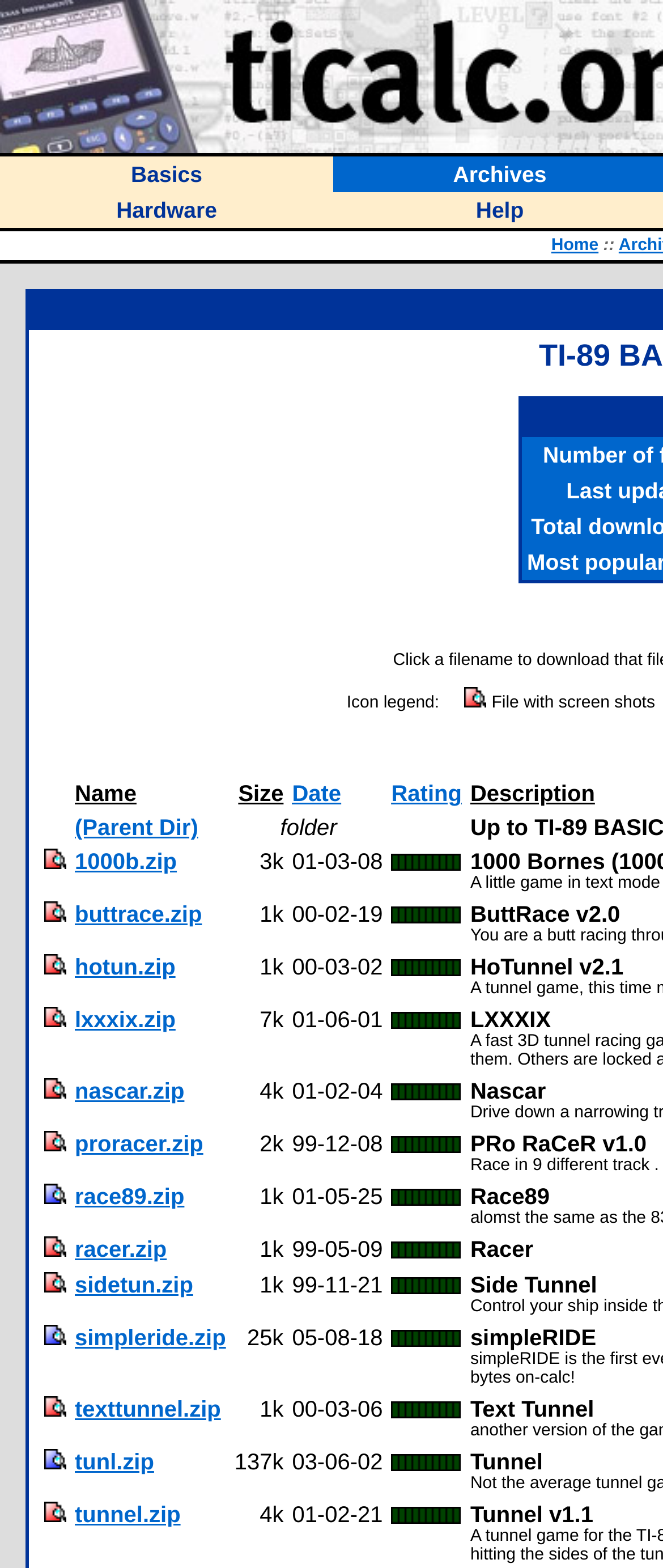Offer a detailed explanation of the webpage layout and contents.

The webpage is about TI-89 BASIC Games, specifically focusing on Arcade and Tunnel games. At the top, there are four column headers: "Basics", "Hardware", "Help", and "Home". Below these headers, there is an icon legend with a brief description and an image. 

The main content of the page is a table with six columns: "Name", "Size", "Date", "Rating", "(Parent Dir)", and "folder". The table has multiple rows, each representing a different game. Each row contains a link to the game file, along with its size, date, and rating. The rating is indicated by an image, and if the file is not rated, it is explicitly stated. 

There are a total of 7 games listed in the table, with names such as "1000b.zip", "buttrace.zip", and "nascar.zip". The games vary in size, ranging from 1k to 7k, and their dates range from 1999 to 2008.